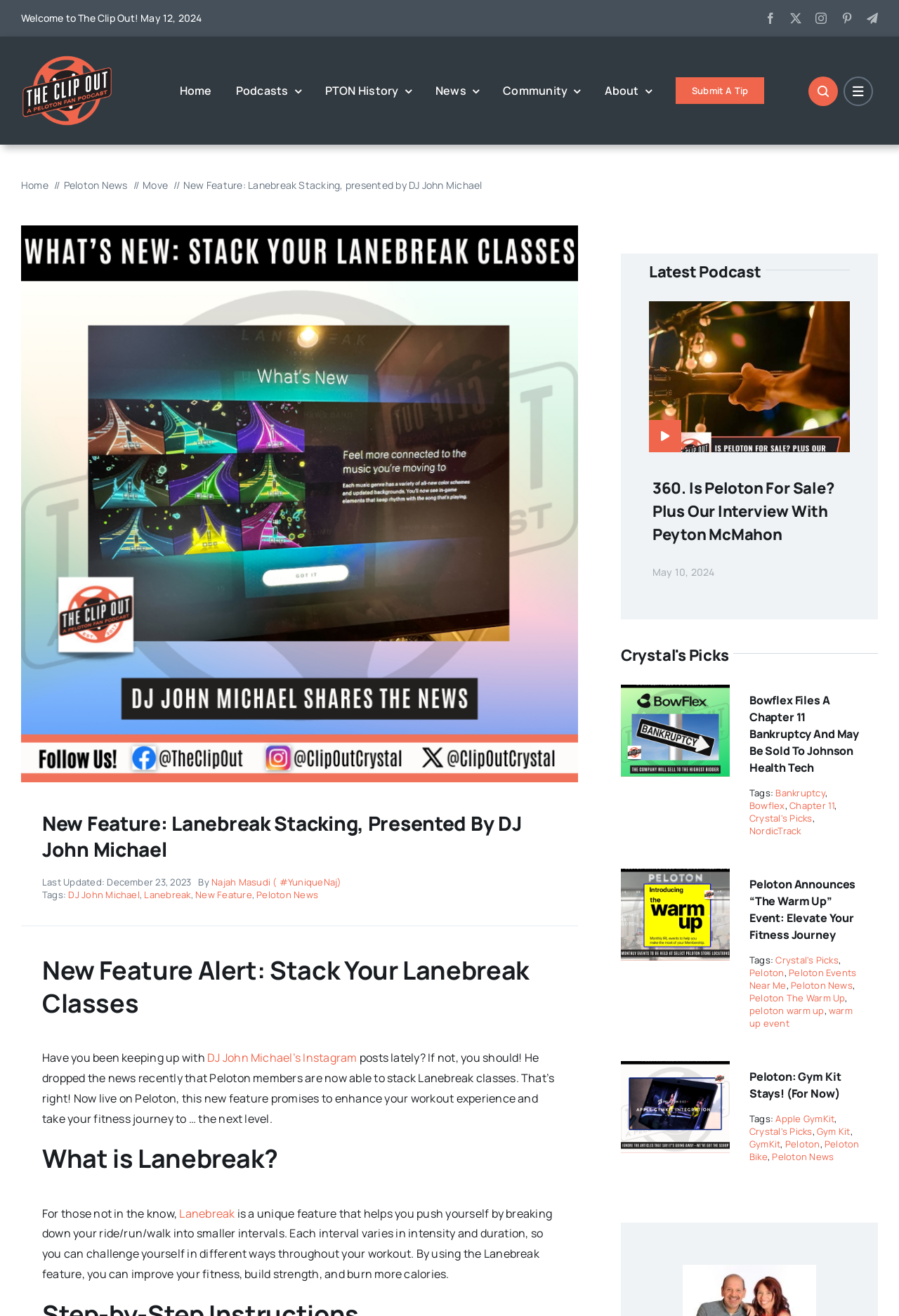Can you give a comprehensive explanation to the question given the content of the image?
What is the name of the website?

I found the answer by looking at the top of the webpage where it says 'Welcome to The Clip Out! May 12, 2024' which indicates that the name of the website is The Clip Out.